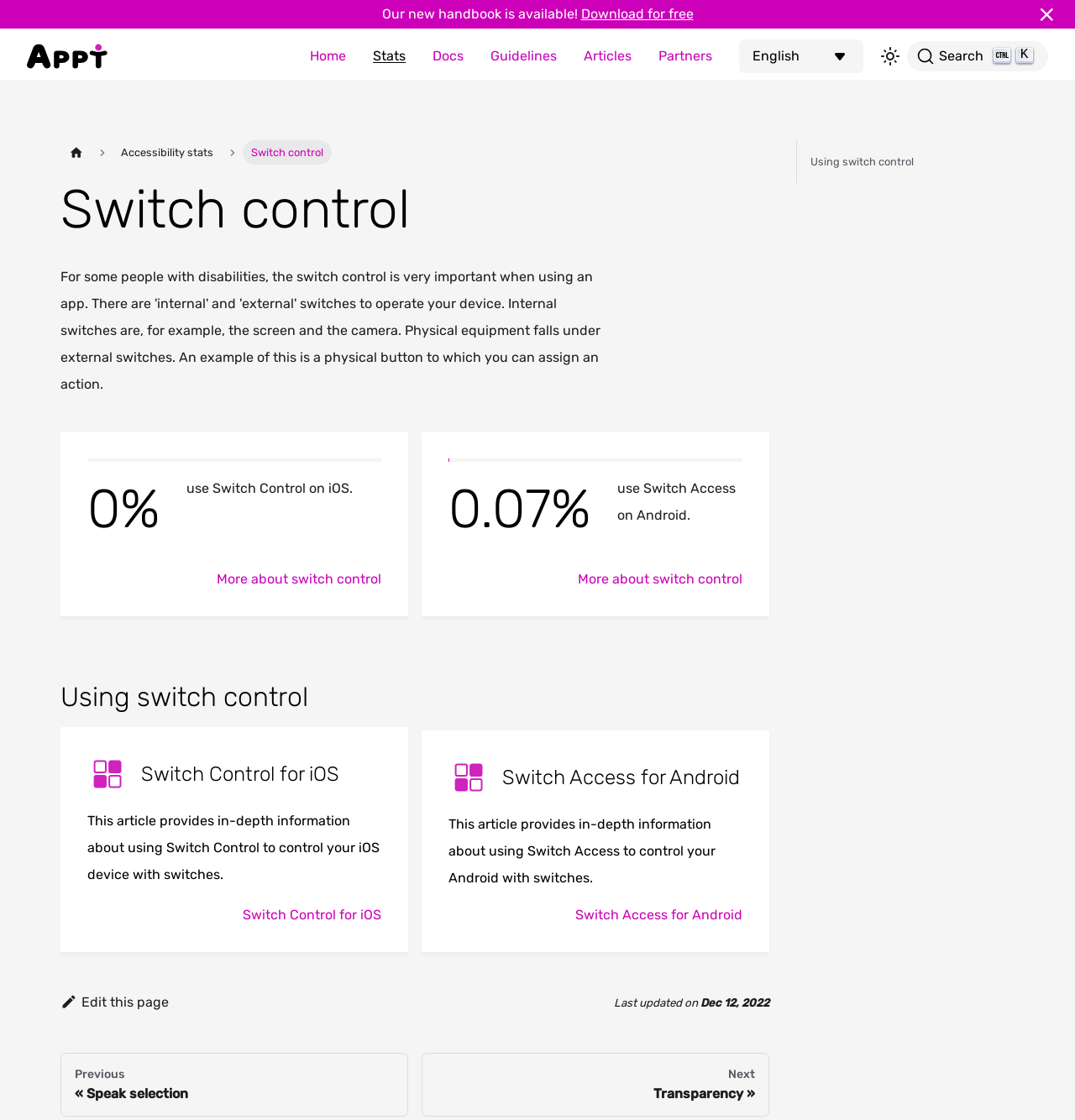Find and provide the bounding box coordinates for the UI element described with: "More about switch control".

[0.538, 0.508, 0.691, 0.526]